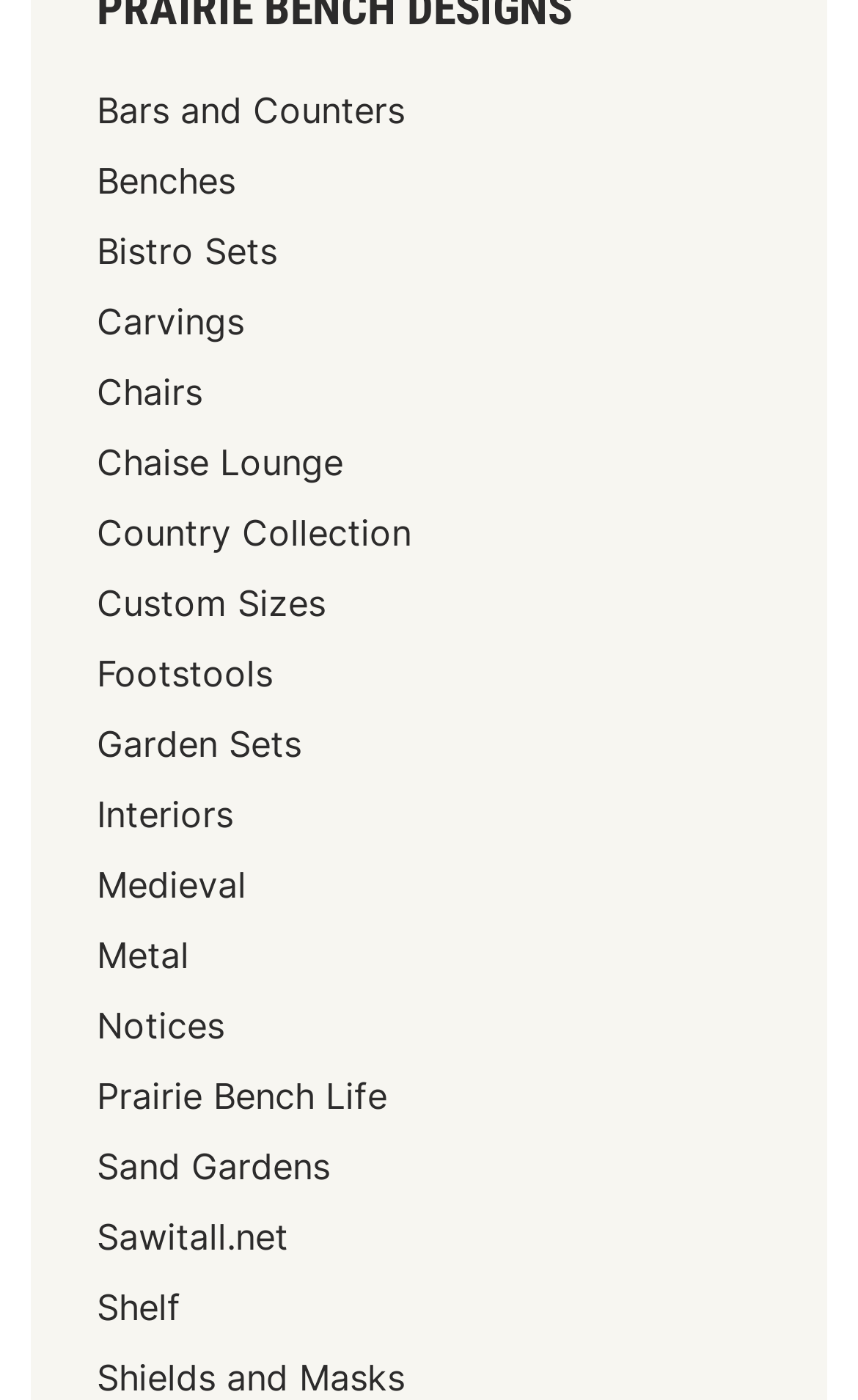Examine the image carefully and respond to the question with a detailed answer: 
What type of furniture is listed on this webpage?

Based on the links provided on the webpage, such as 'Bars and Counters', 'Benches', 'Bistro Sets', and 'Chairs', it appears that the webpage is listing different types of outdoor furniture.